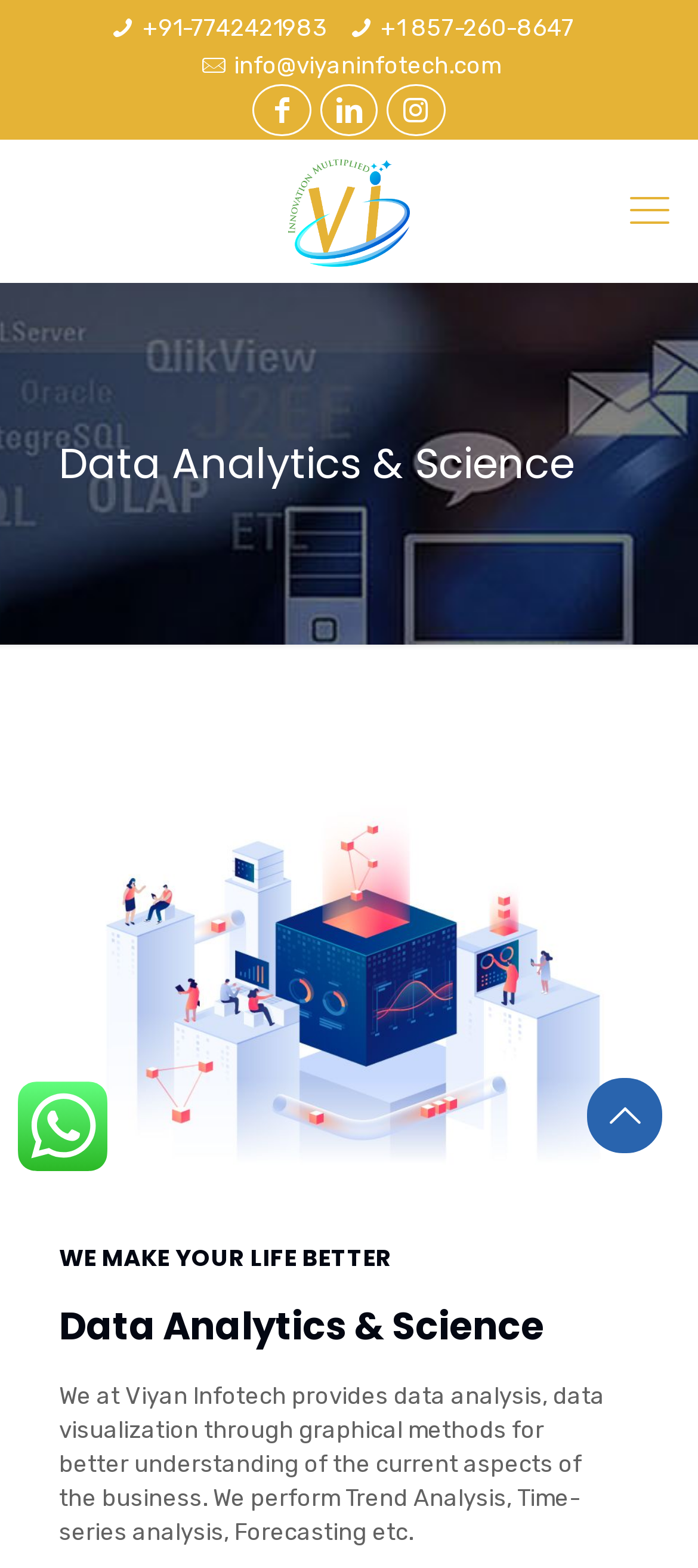Locate the bounding box coordinates for the element described below: "parent_node: +91-7742421983+1 857-260-8647info@viyaninfotech.com". The coordinates must be four float values between 0 and 1, formatted as [left, top, right, bottom].

[0.841, 0.687, 0.949, 0.735]